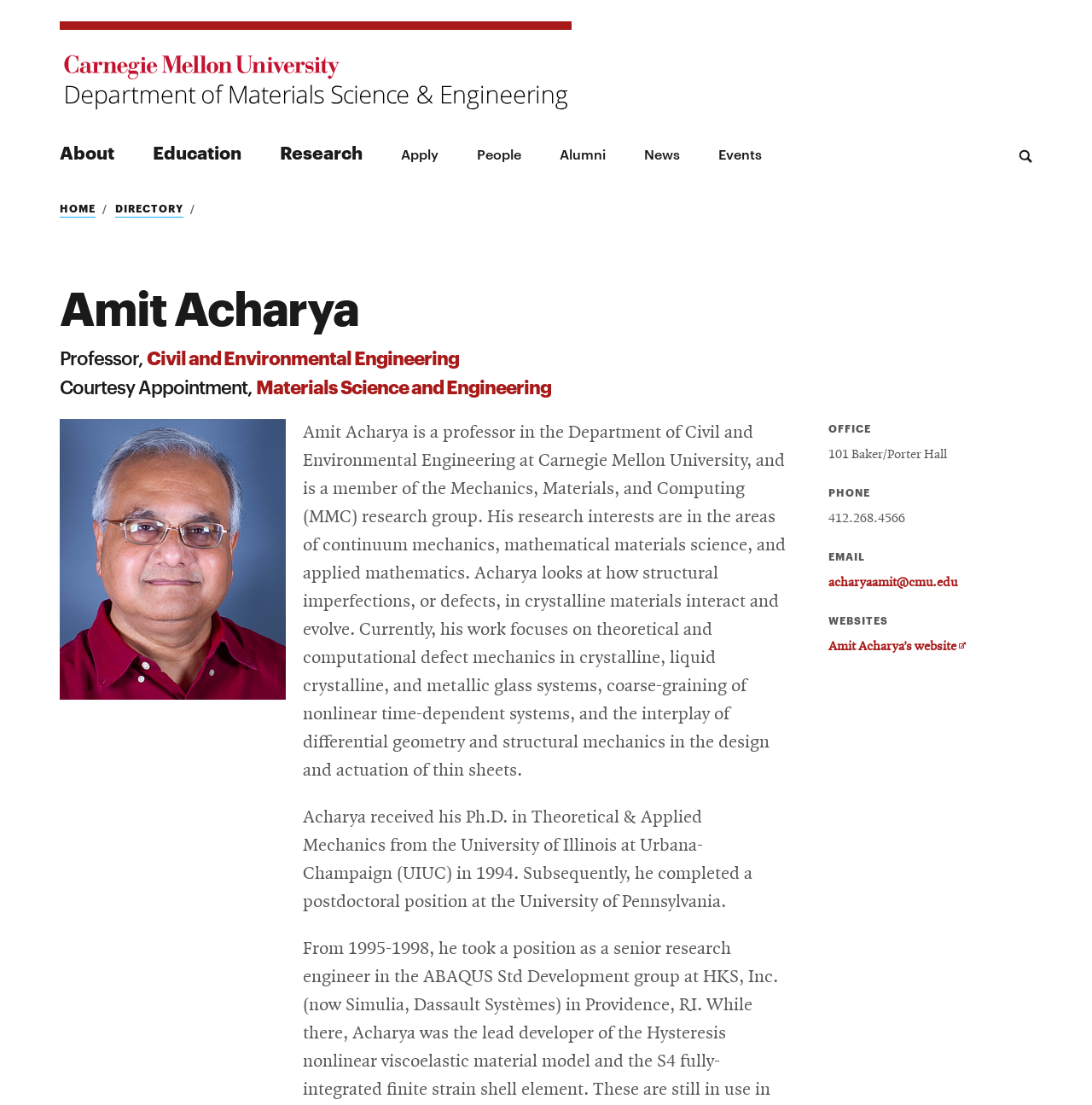Pinpoint the bounding box coordinates of the clickable area needed to execute the instruction: "Click the 'About' link". The coordinates should be specified as four float numbers between 0 and 1, i.e., [left, top, right, bottom].

[0.055, 0.126, 0.105, 0.148]